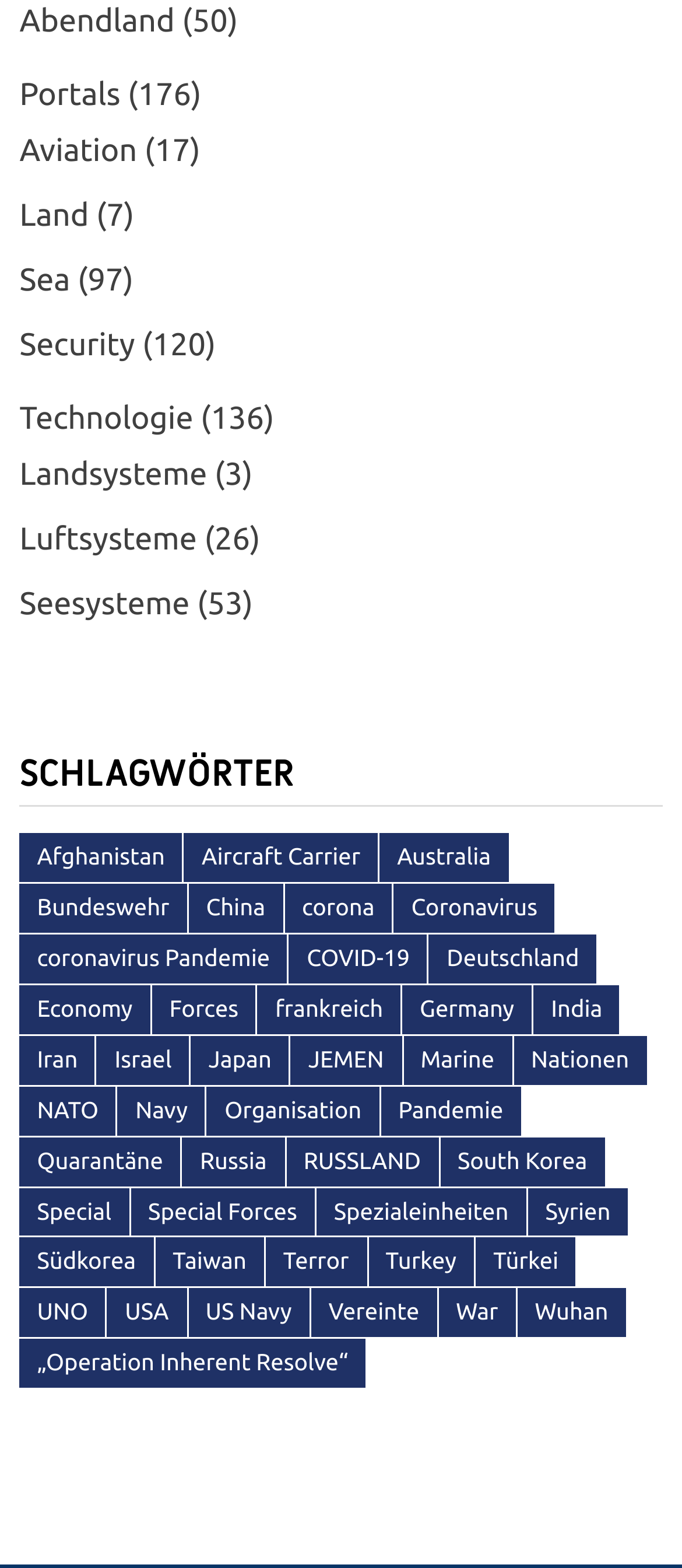Locate the bounding box coordinates of the area where you should click to accomplish the instruction: "Visit the company's Facebook page".

None